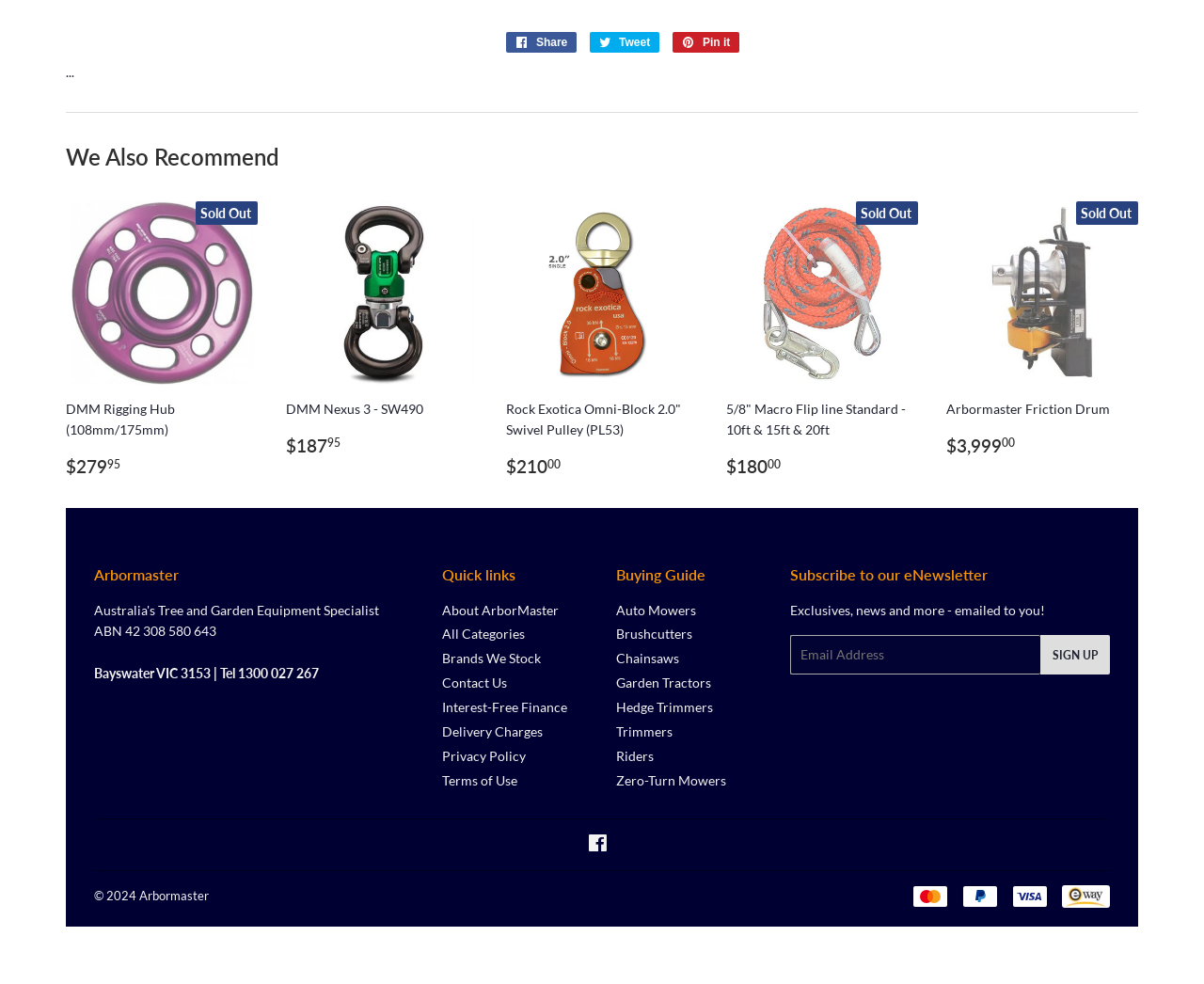What is the company's name?
Look at the image and respond with a one-word or short phrase answer.

Arbormaster